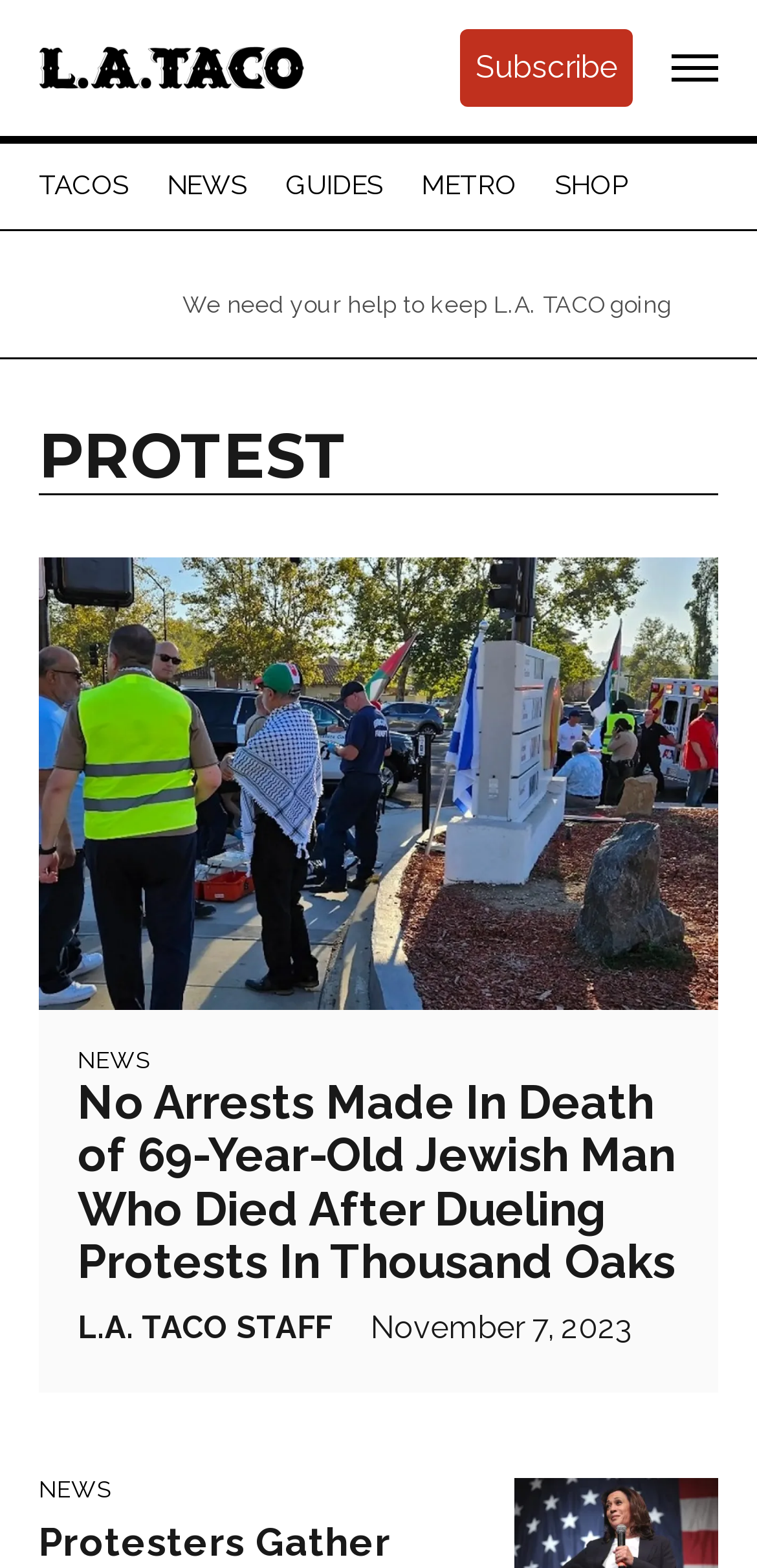Please determine the bounding box coordinates of the clickable area required to carry out the following instruction: "subscribe". The coordinates must be four float numbers between 0 and 1, represented as [left, top, right, bottom].

[0.608, 0.018, 0.836, 0.069]